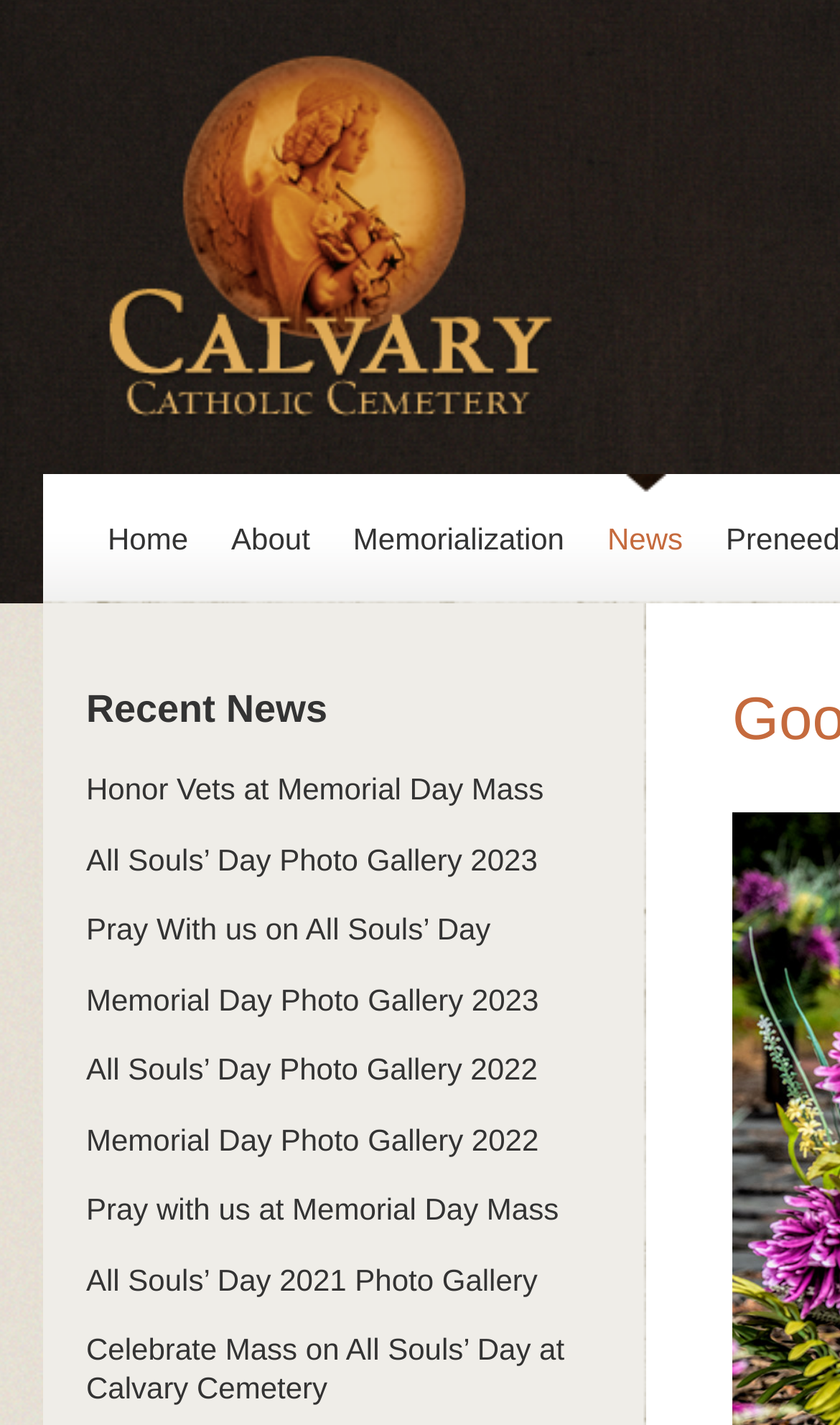Please identify the bounding box coordinates of the element that needs to be clicked to perform the following instruction: "View All Souls’ Day Photo Gallery 2023".

[0.103, 0.59, 0.718, 0.617]